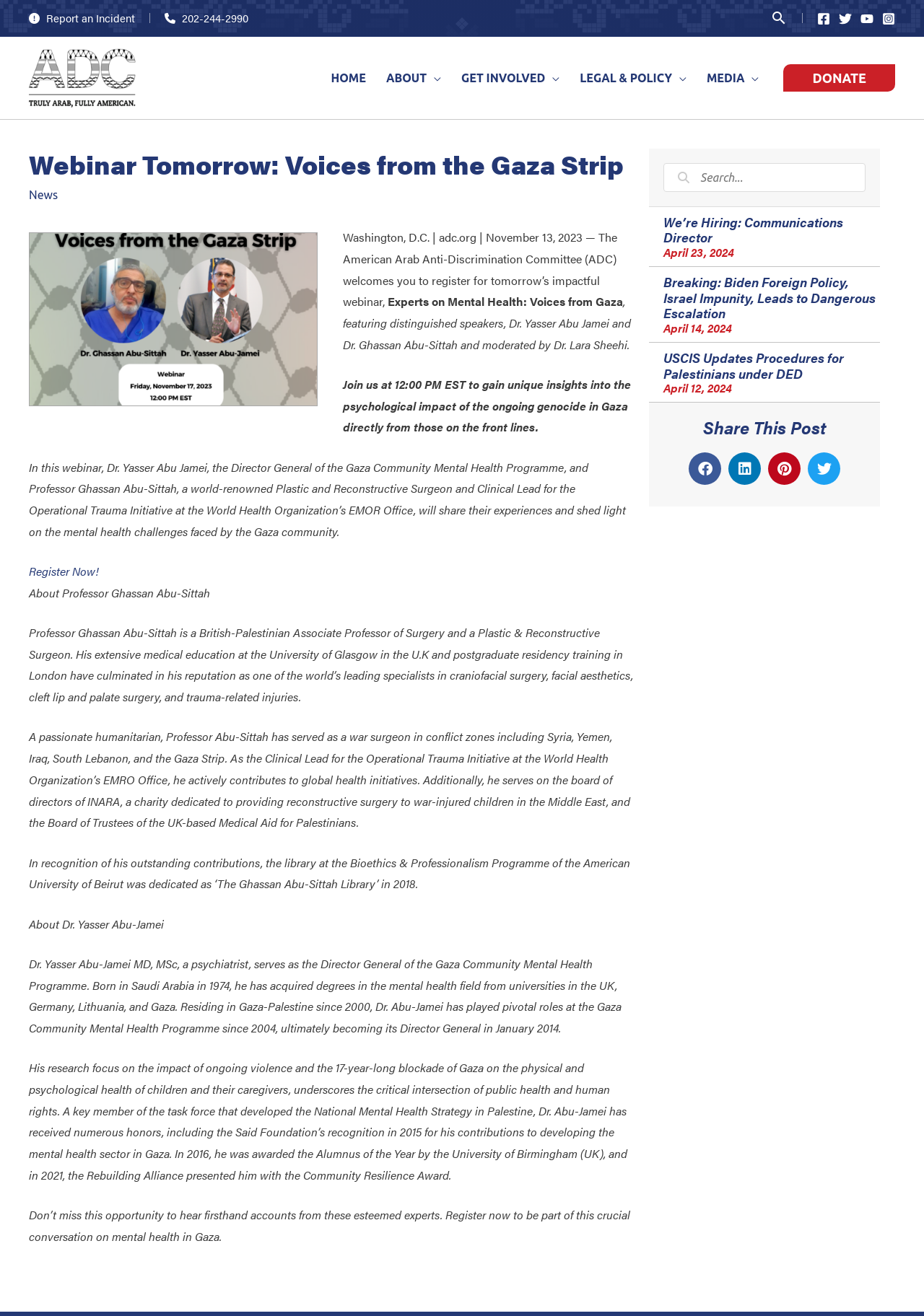What is the topic of the webinar?
Please answer using one word or phrase, based on the screenshot.

Mental Health: Voices from Gaza